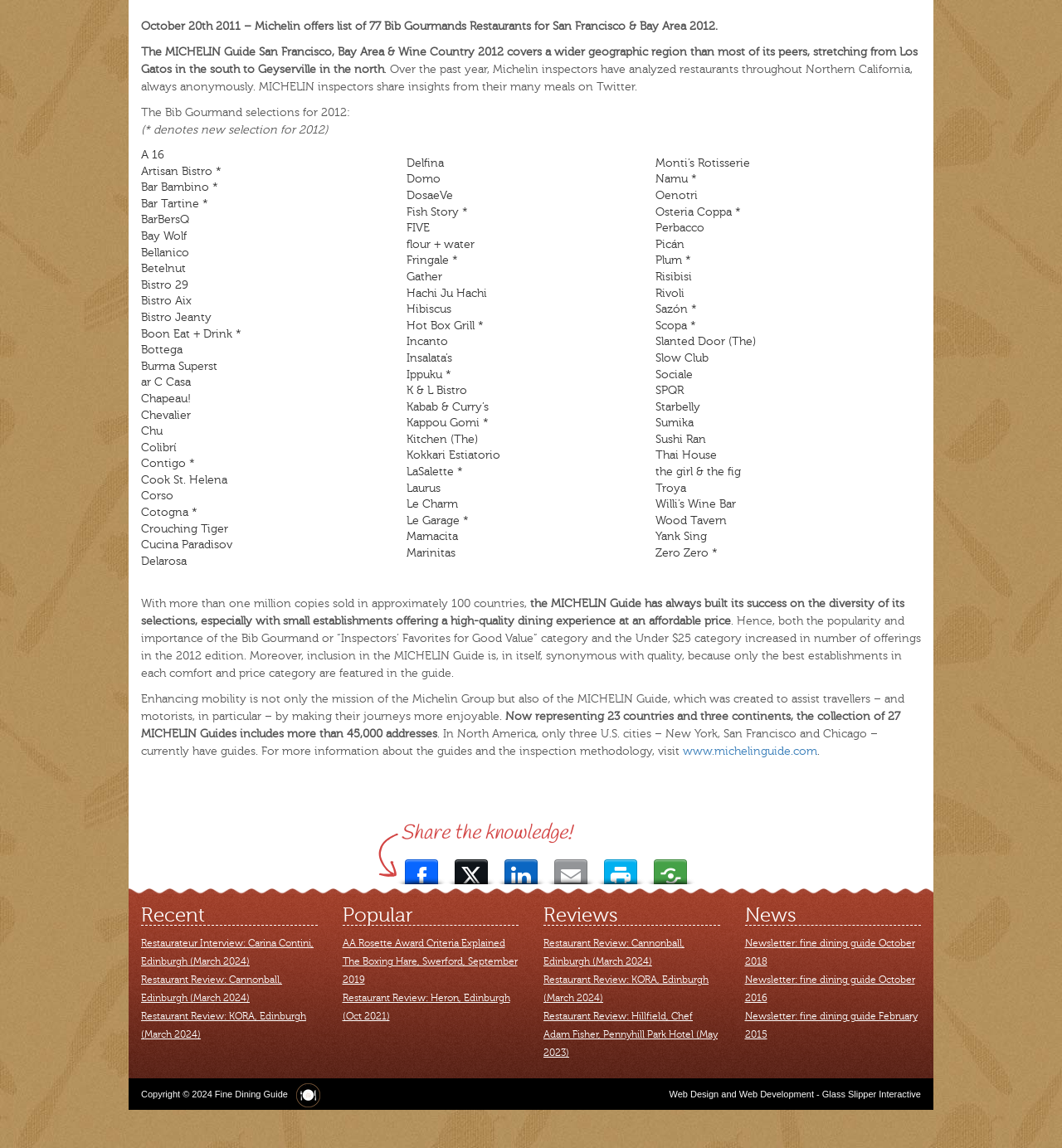What is the region covered by the MICHELIN Guide?
Look at the image and respond with a one-word or short-phrase answer.

San Francisco, Bay Area & Wine Country